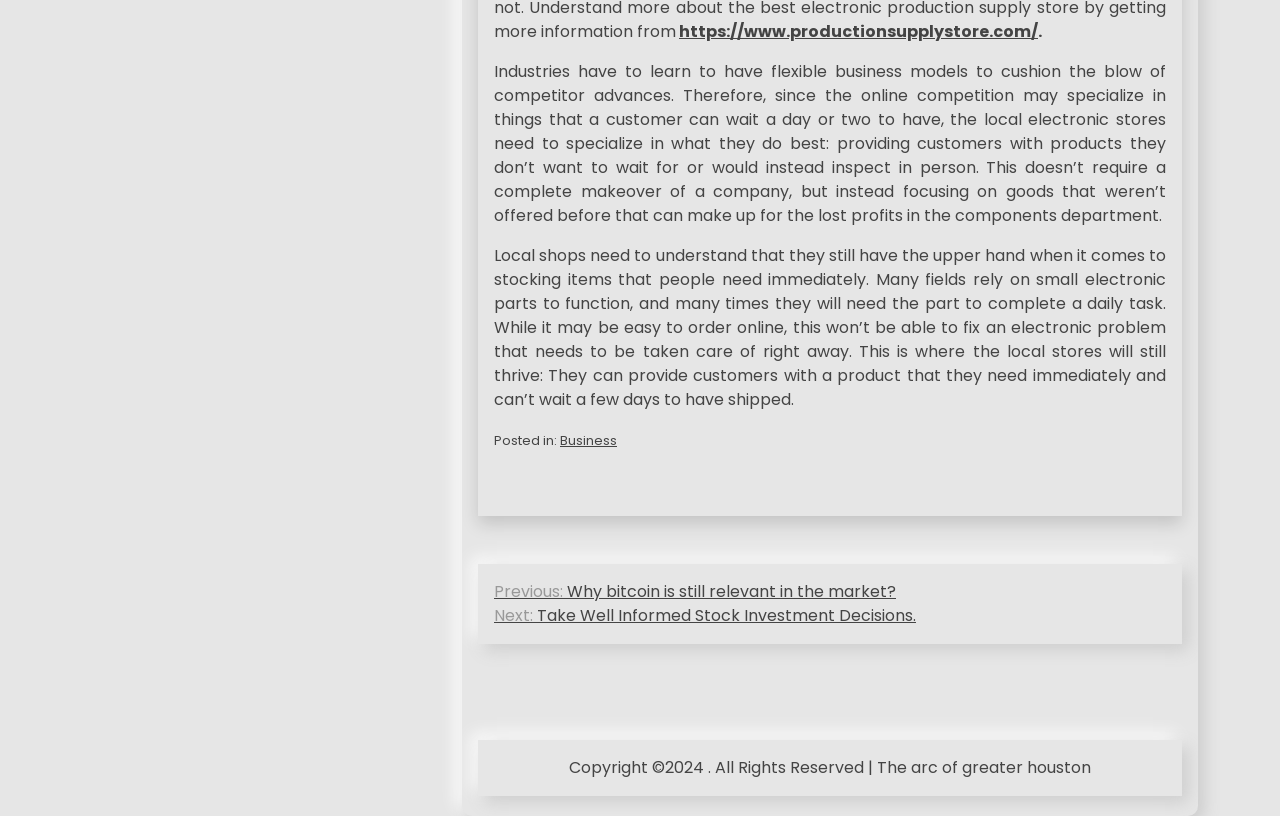Determine the bounding box for the described HTML element: "Business". Ensure the coordinates are four float numbers between 0 and 1 in the format [left, top, right, bottom].

[0.438, 0.528, 0.482, 0.551]